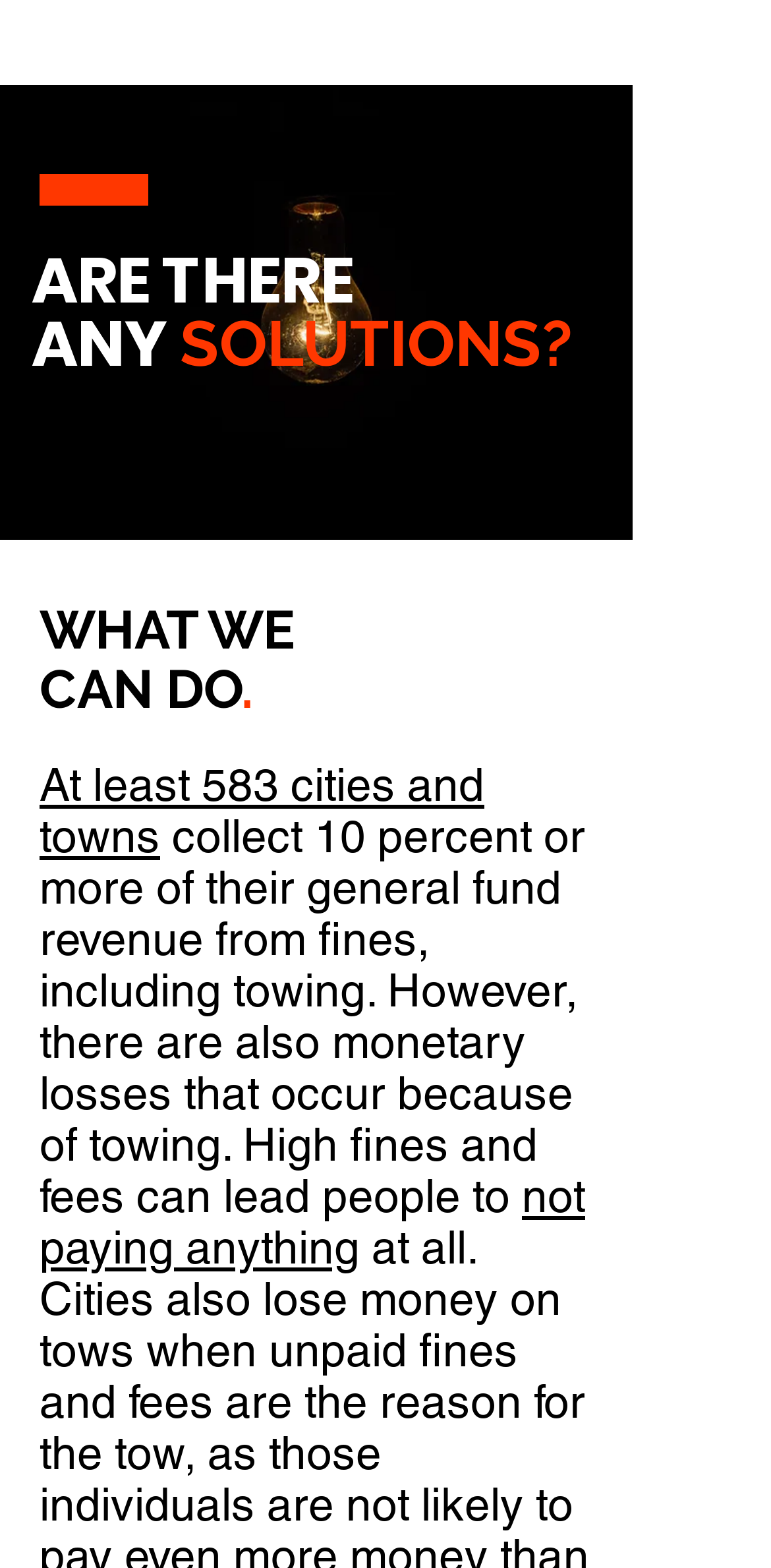Provide your answer to the question using just one word or phrase: What is the topic of the webpage?

Solutions to towing issues